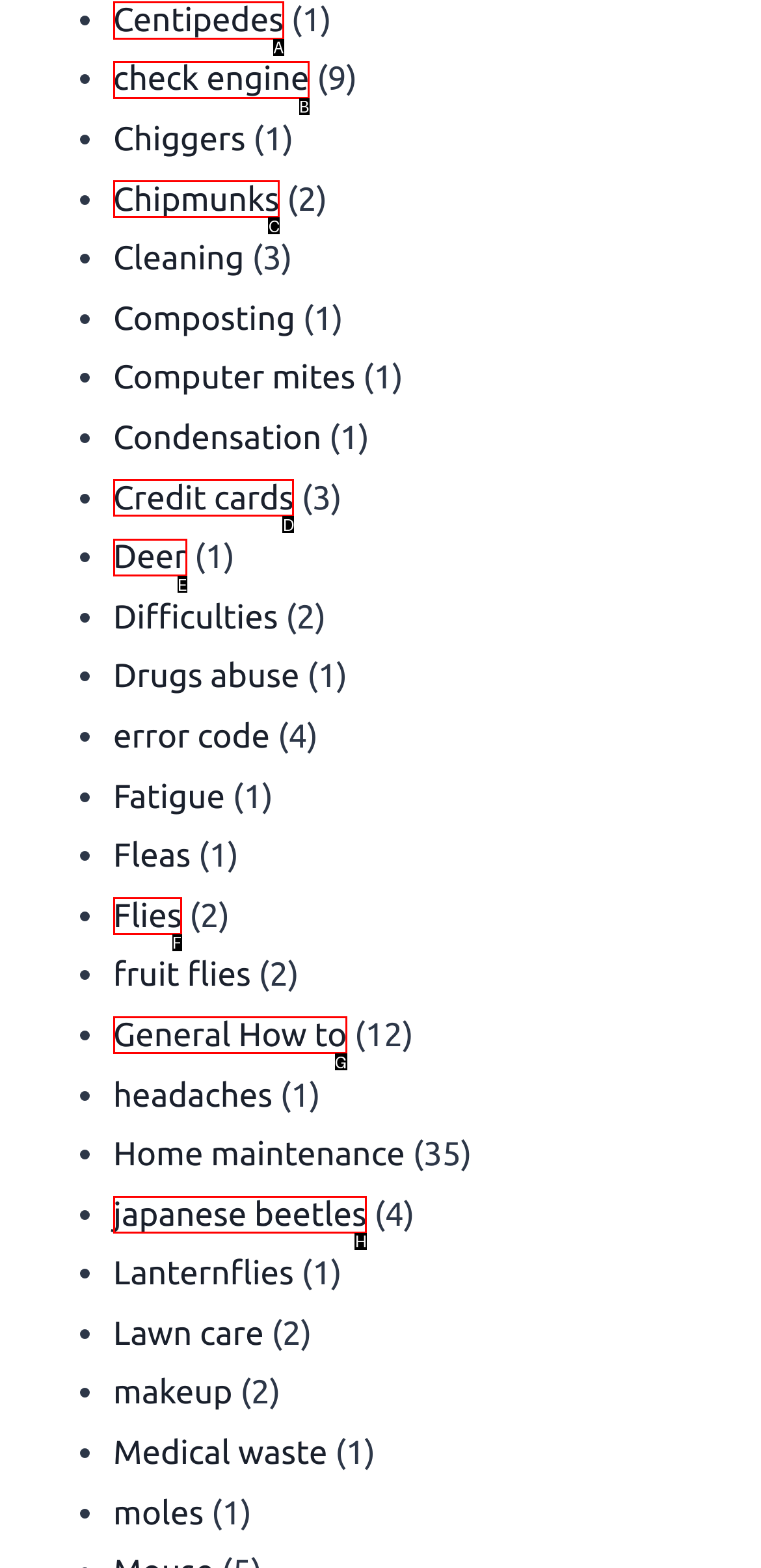Indicate which UI element needs to be clicked to fulfill the task: Click on Centipedes
Answer with the letter of the chosen option from the available choices directly.

A